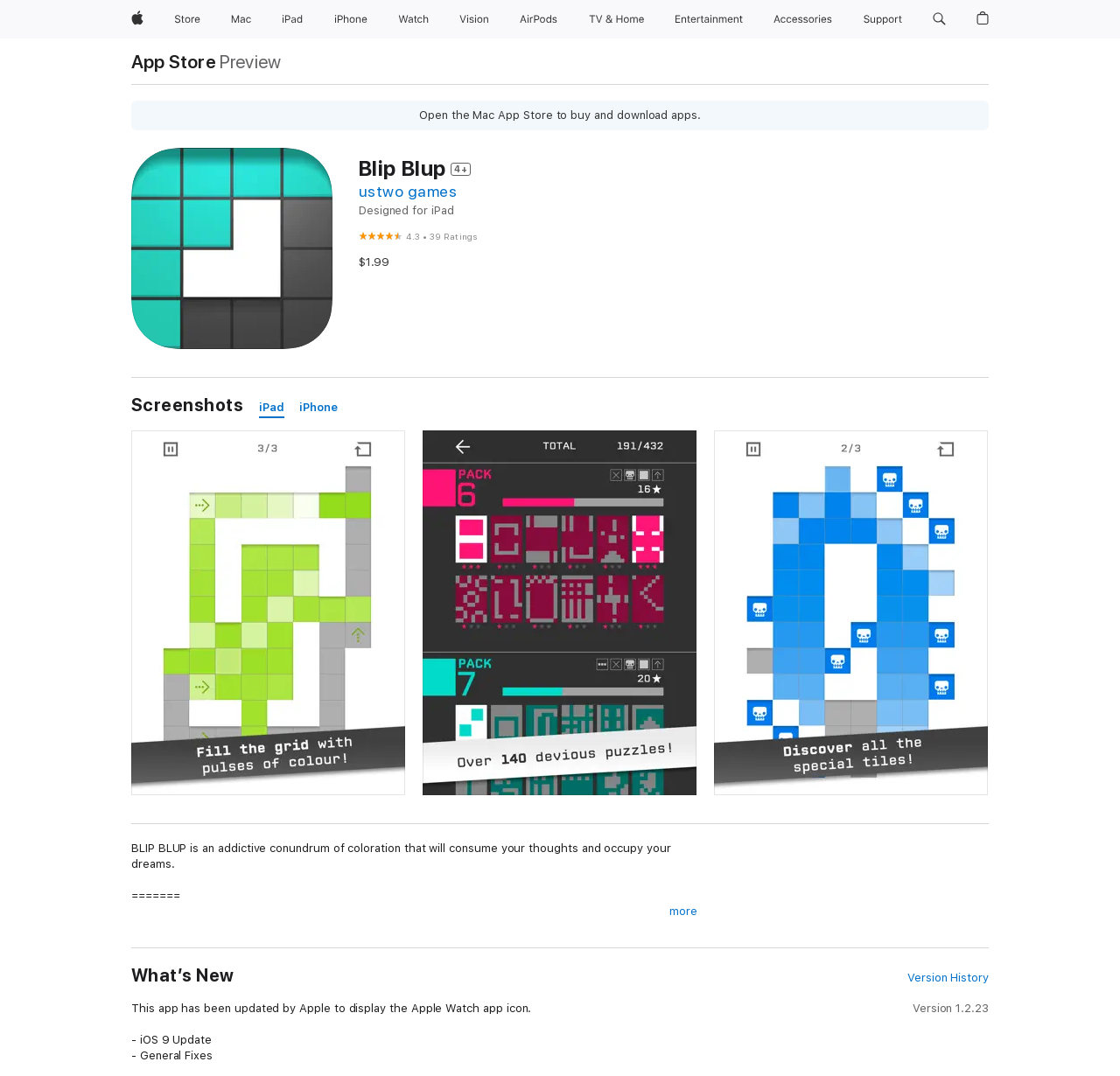Refer to the screenshot and answer the following question in detail:
What is the name of the game described on this webpage?

The webpage has a heading 'Blip Blup 4+' which suggests that the game being described is called Blip Blup.